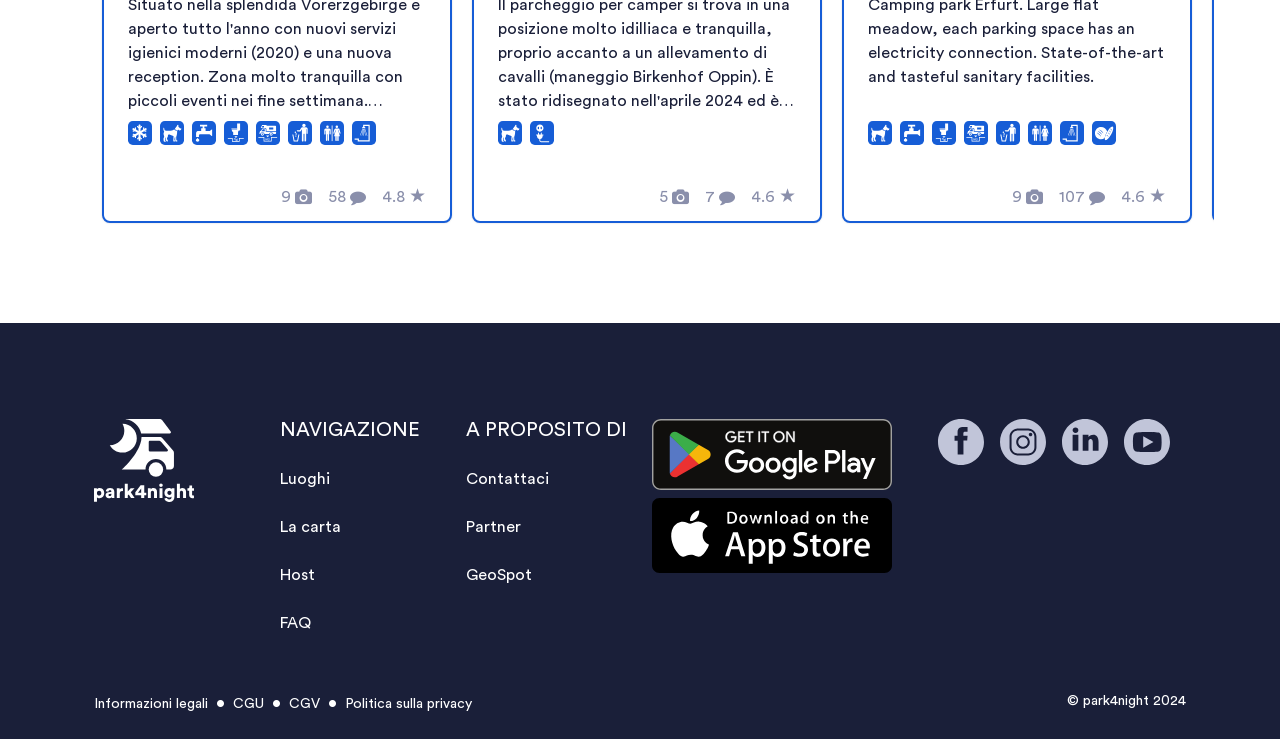Locate the bounding box coordinates of the area to click to fulfill this instruction: "Click the 'Luoghi' link". The bounding box should be presented as four float numbers between 0 and 1, in the order [left, top, right, bottom].

[0.219, 0.637, 0.258, 0.659]